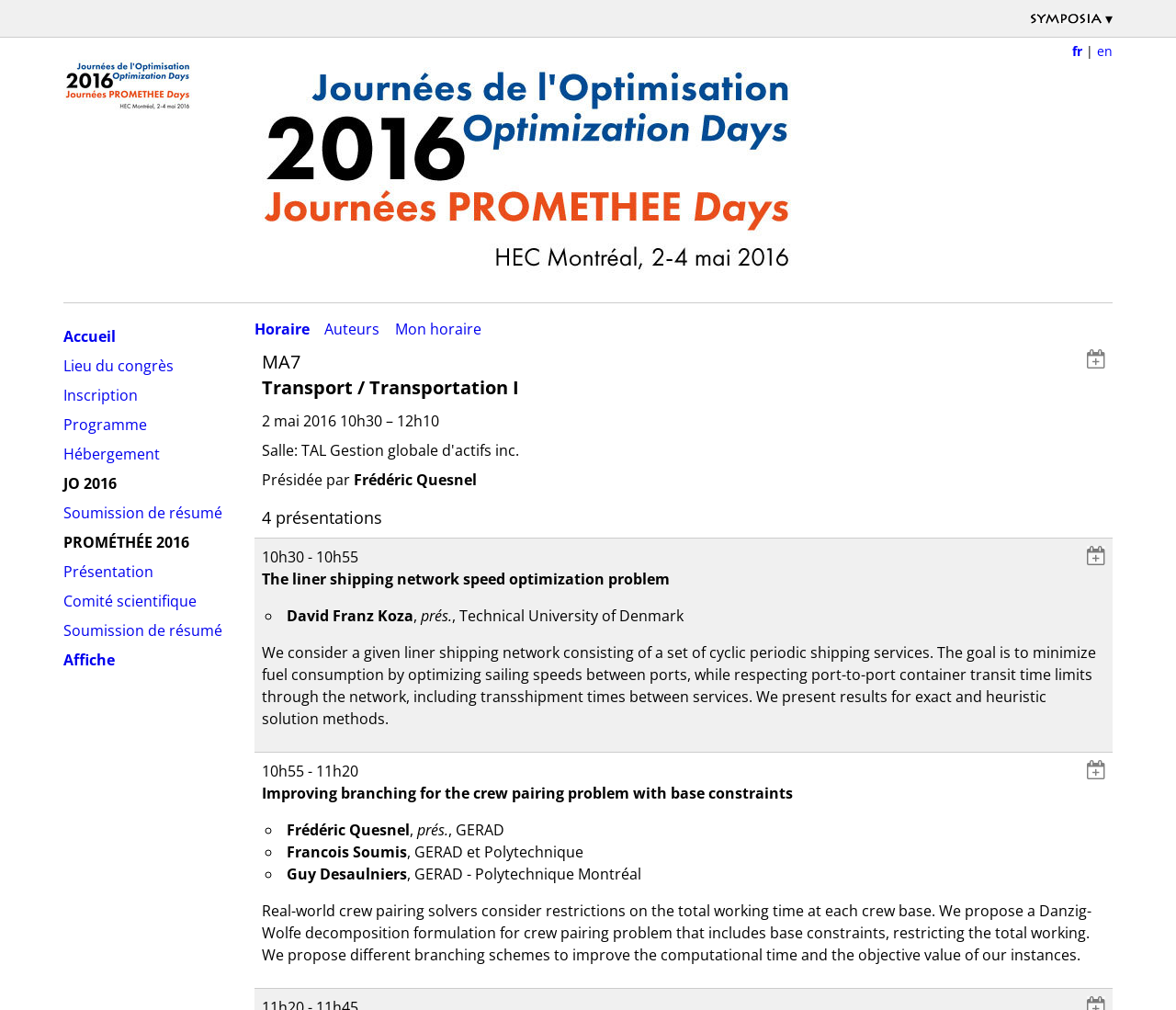Determine the bounding box coordinates of the element that should be clicked to execute the following command: "Add this presentation to your personalized schedule".

[0.924, 0.753, 0.94, 0.777]